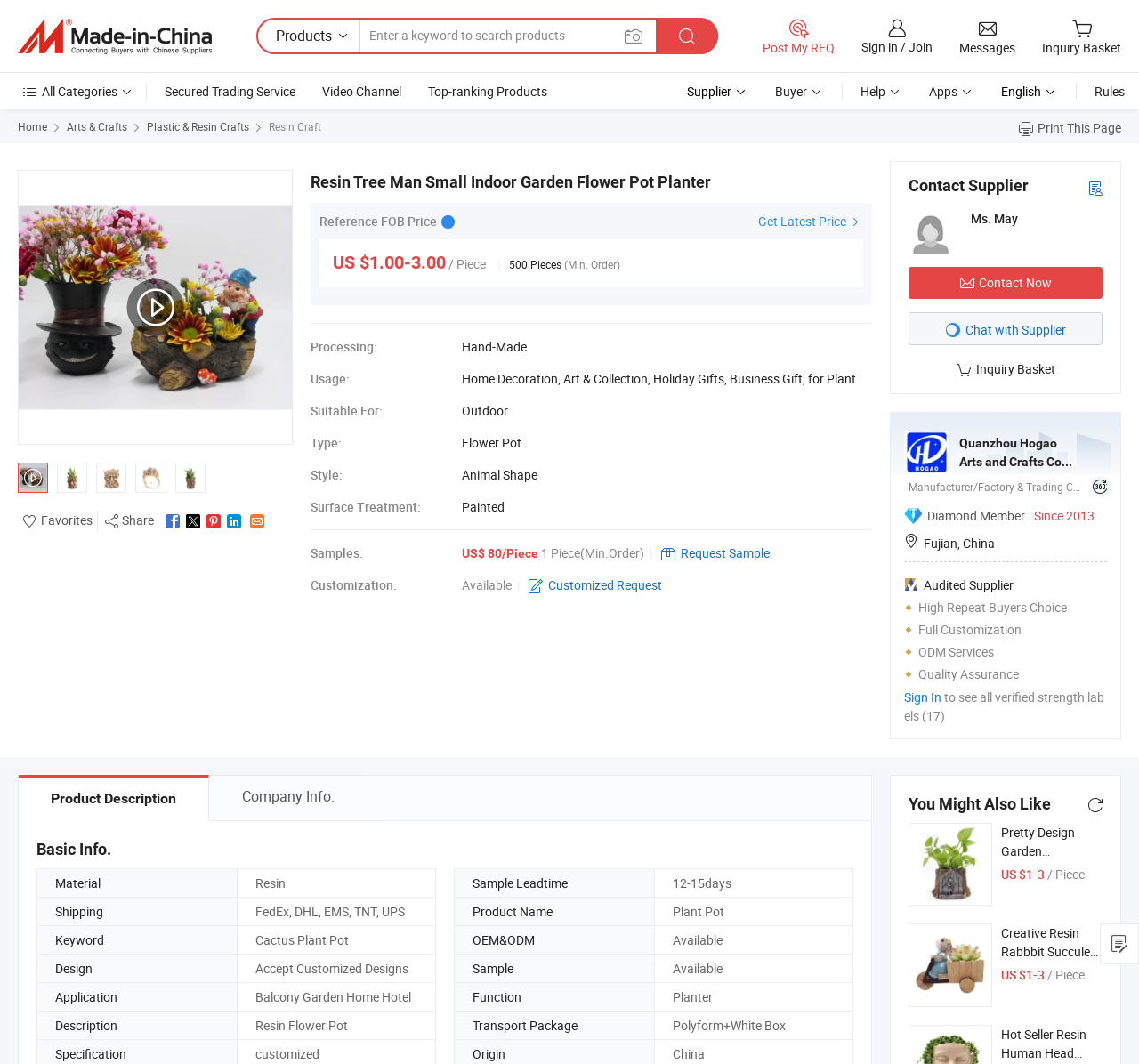Respond to the following question with a brief word or phrase:
What is the price range of the product?

US $1.00-3.00 / Piece